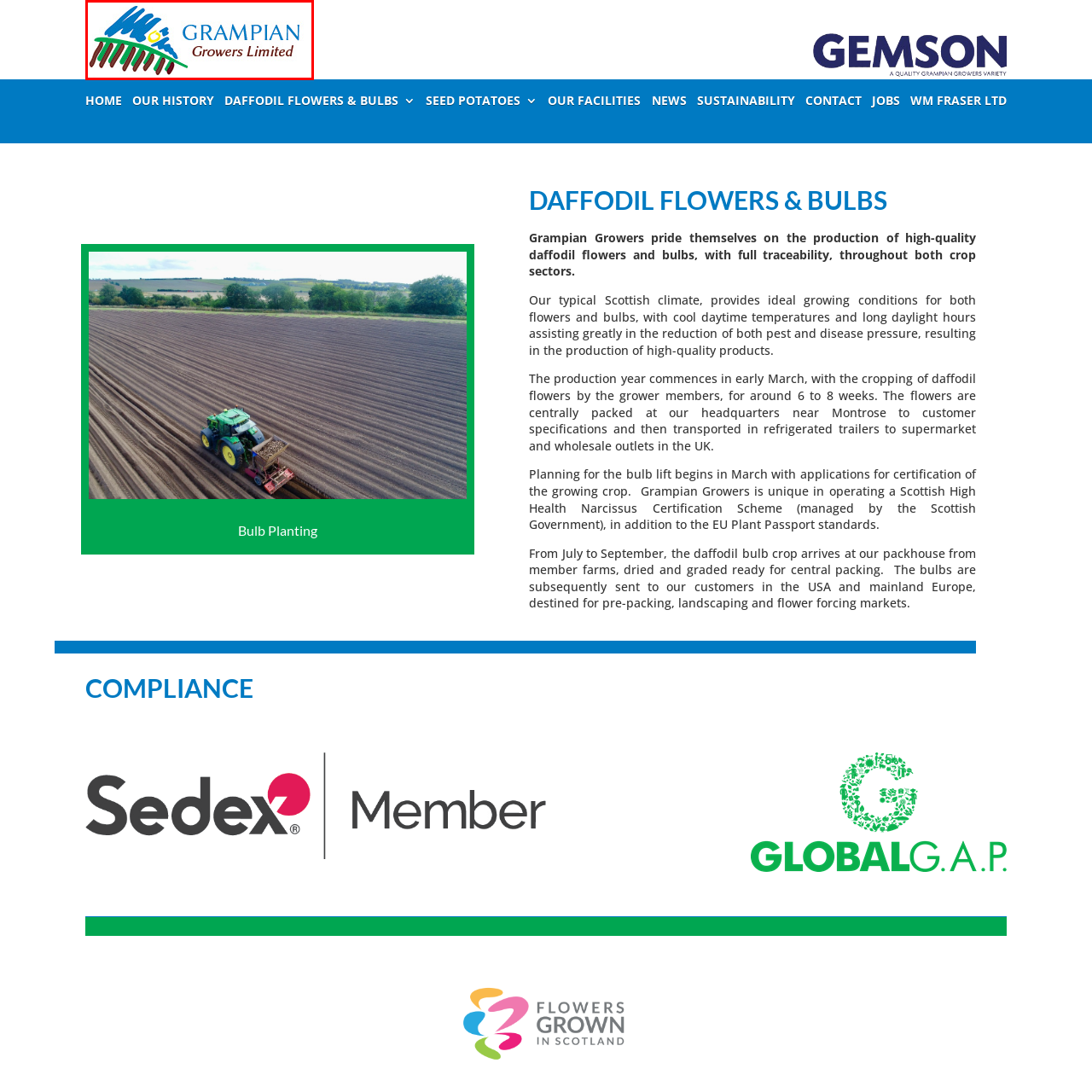What is unique about Scotland's climate?
Focus on the section marked by the red bounding box and elaborate on the question as thoroughly as possible.

According to the caption, Grampian Growers prides itself on the ideal growing conditions provided by Scotland's unique climate. This implies that Scotland's climate is particularly suitable for growing certain types of plants, which is beneficial for the company's business.